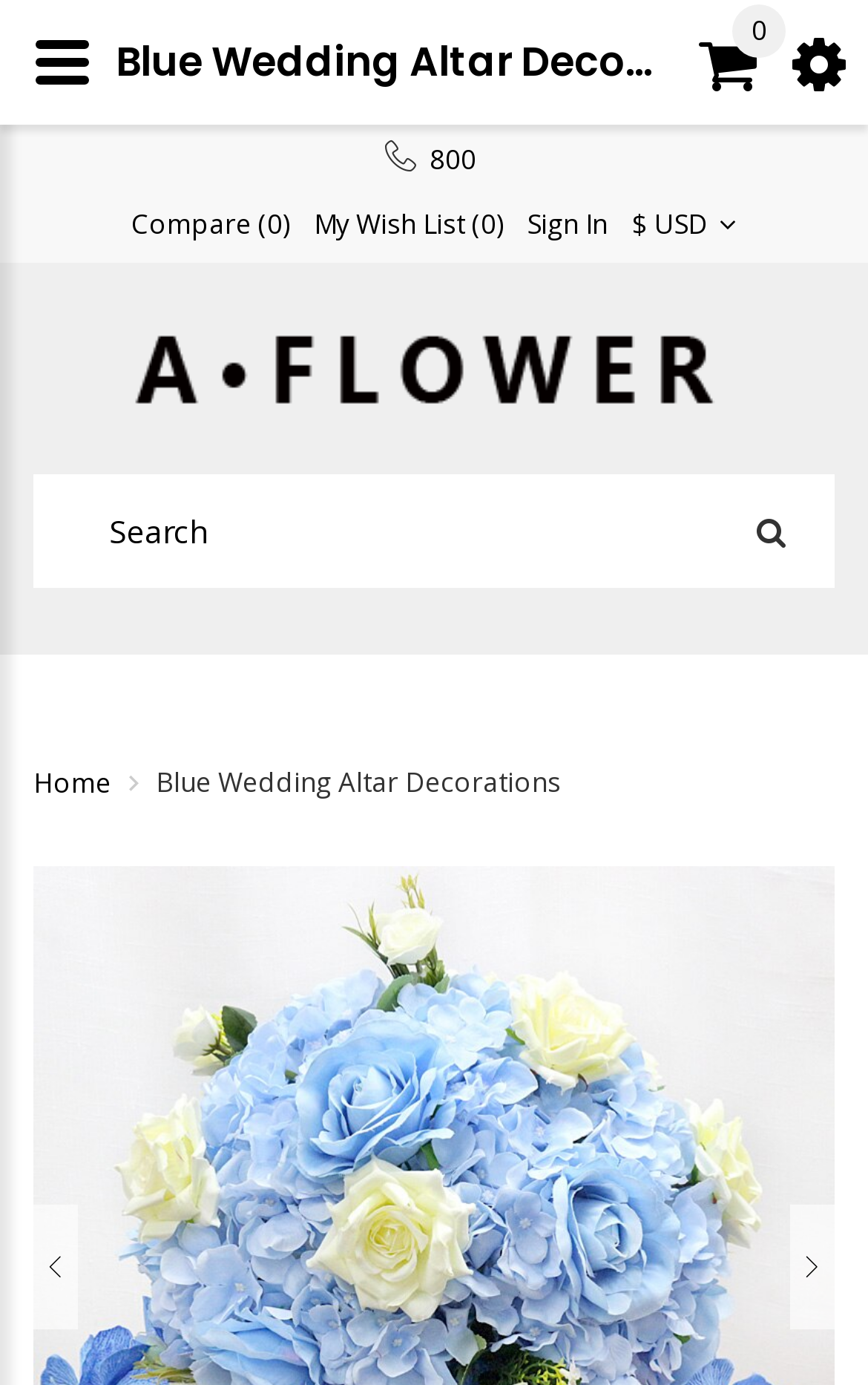Determine the bounding box coordinates of the clickable element to complete this instruction: "Go to home page". Provide the coordinates in the format of four float numbers between 0 and 1, [left, top, right, bottom].

[0.038, 0.546, 0.128, 0.585]